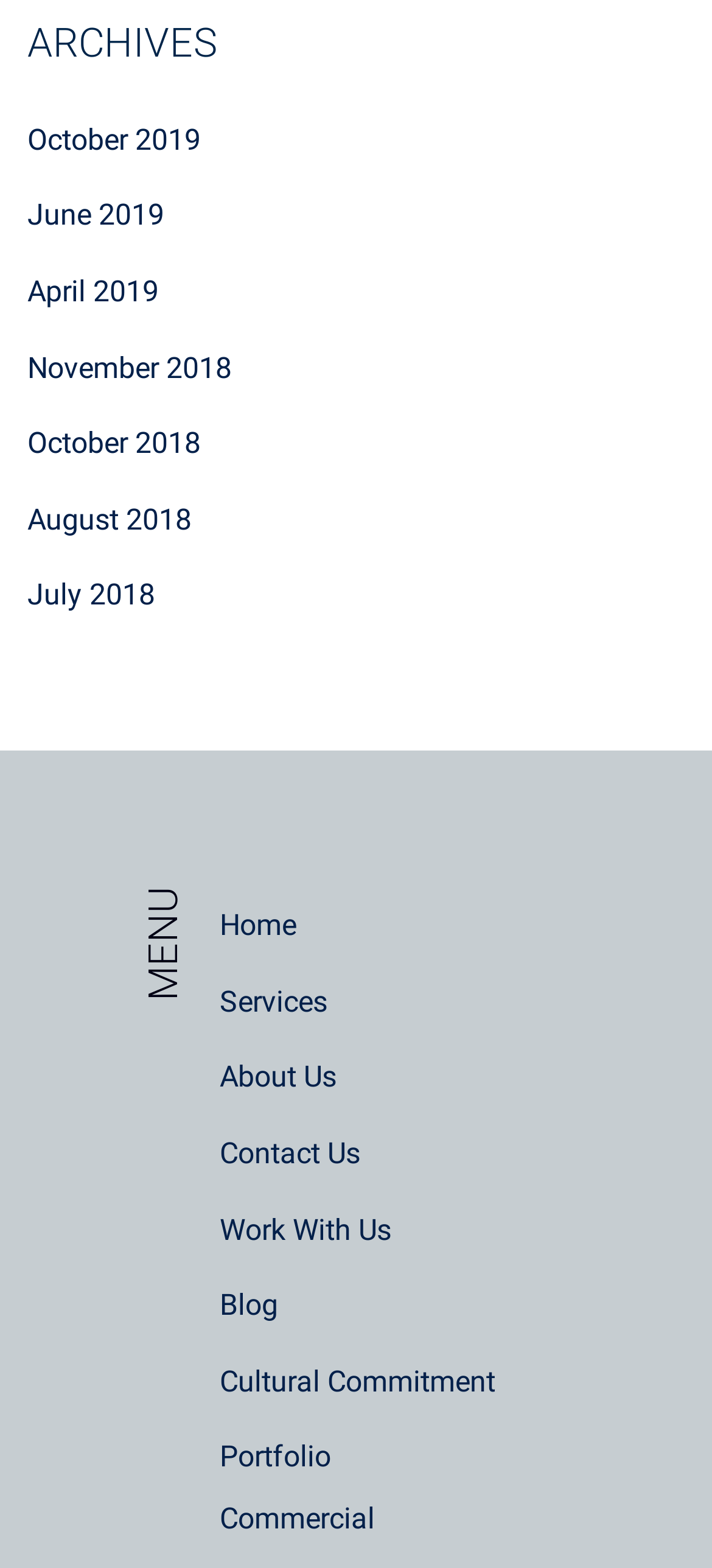Please respond in a single word or phrase: 
What is the category of archives?

Months